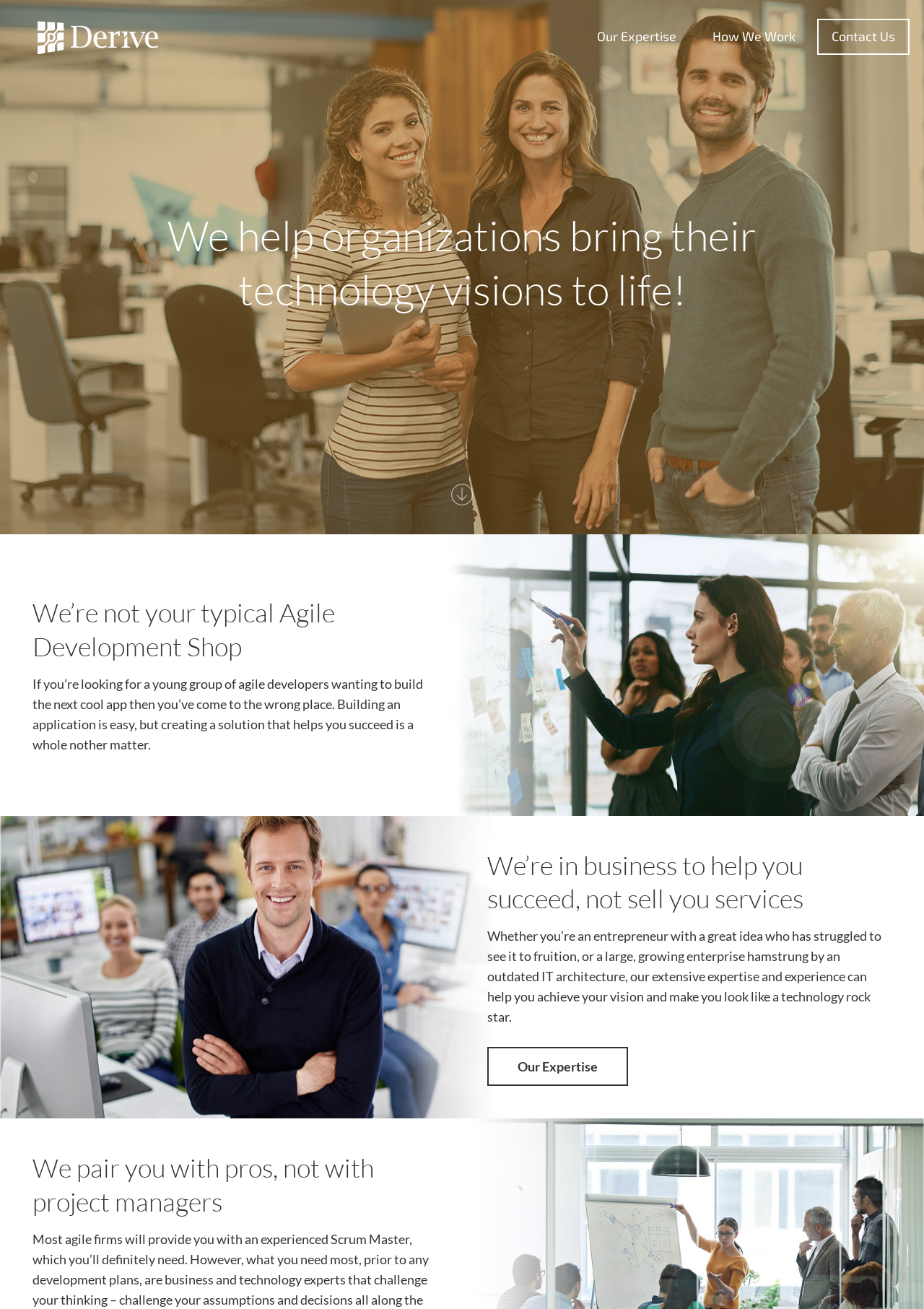Please determine the heading text of this webpage.

We help organizations bring their
technology visions to life!